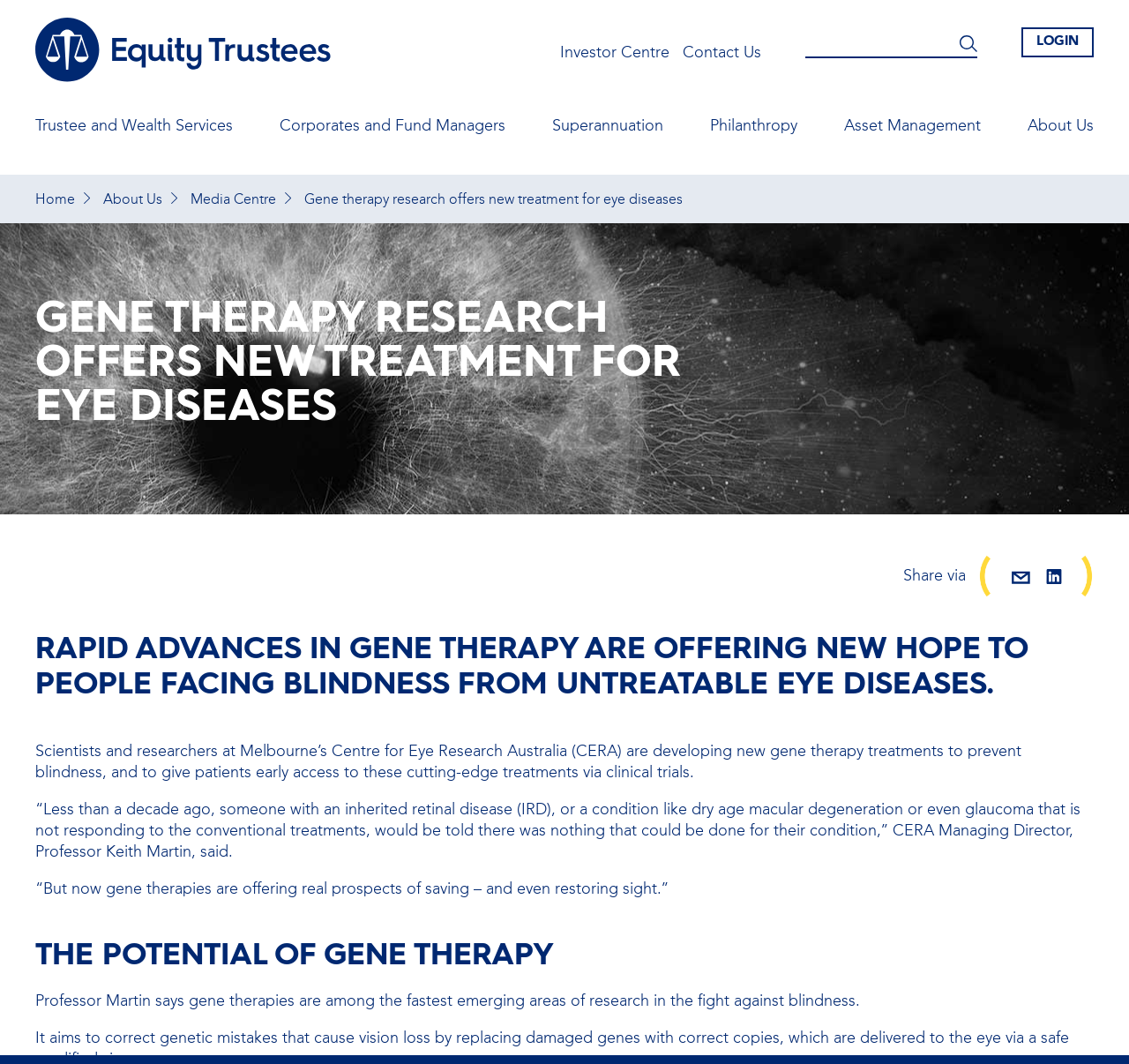Please determine the heading text of this webpage.

RAPID ADVANCES IN GENE THERAPY ARE OFFERING NEW HOPE TO PEOPLE FACING BLINDNESS FROM UNTREATABLE EYE DISEASES.